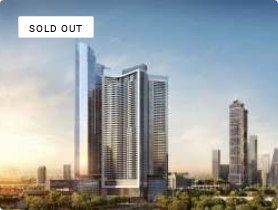Generate an elaborate caption that covers all aspects of the image.

The image showcases the Wasl 1 Residences, a striking new residential project characterized by its innovative design and modern architecture. The building, composed of sleek lines and reflective glass, stands tall against a vibrant sunset, highlighting its impressive stature among the skyline of Dubai. Prominently displayed in the image is a "SOLD OUT" label, indicating strong demand for these residences. Surrounding the tower, a beautifully landscaped area adds to the urban living experience, providing residents with green space amidst the bustling city. This complex promises a blend of luxury and contemporary amenities, making it an attractive option in the mixed-use area of Wasl 1.